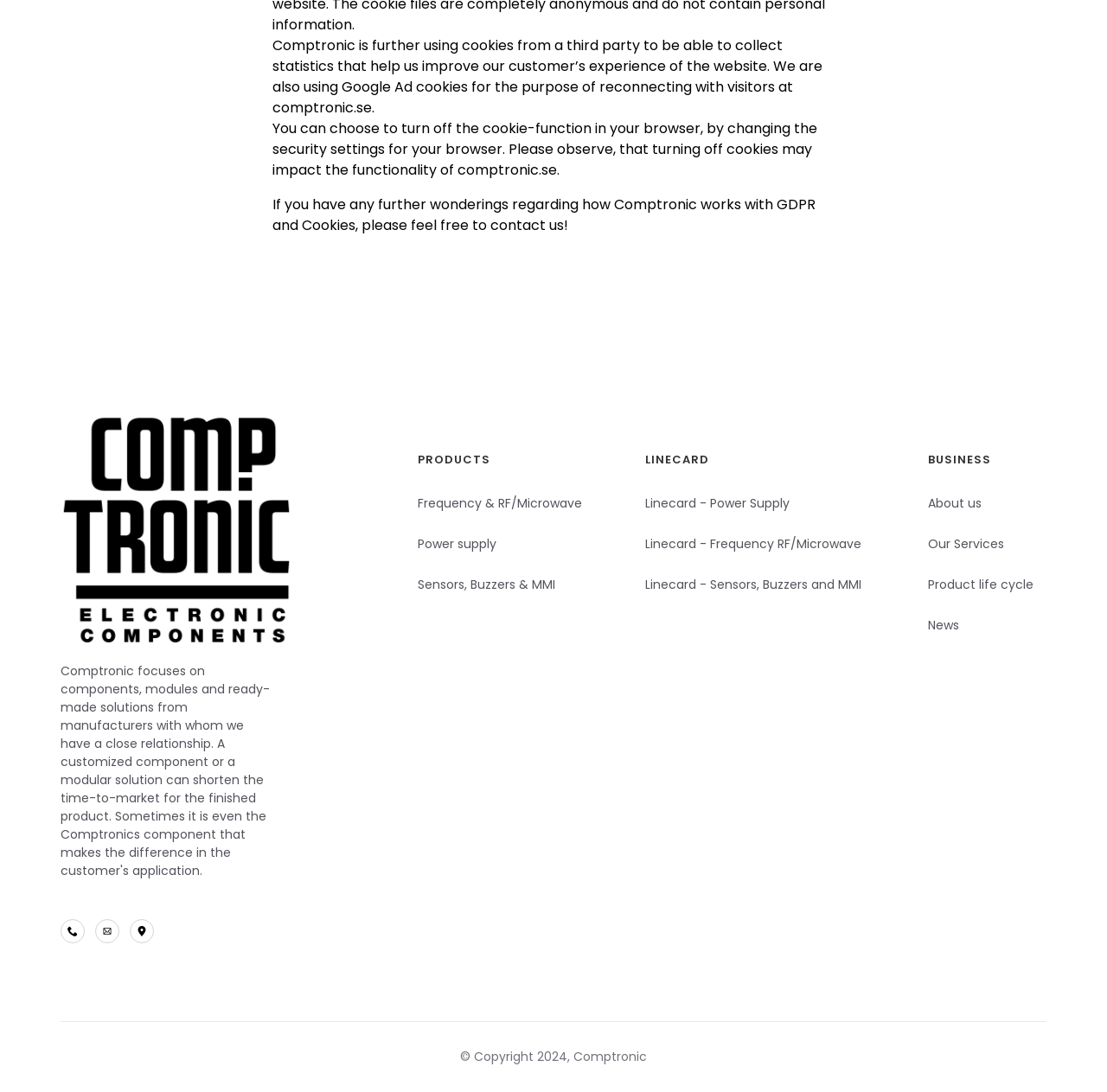Please provide the bounding box coordinates for the UI element as described: "Linecard - Frequency RF/Microwave". The coordinates must be four floats between 0 and 1, represented as [left, top, right, bottom].

[0.582, 0.489, 0.792, 0.506]